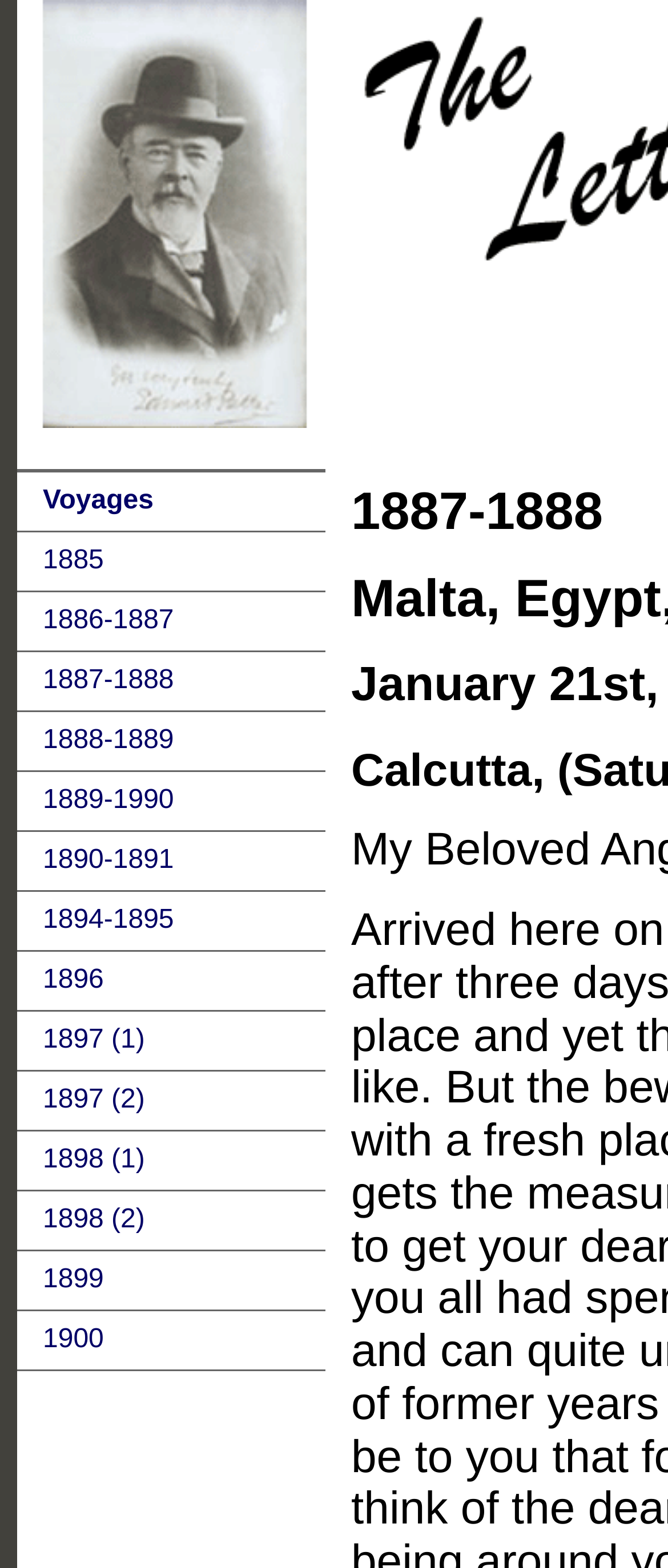Please locate the clickable area by providing the bounding box coordinates to follow this instruction: "Select 1885".

[0.026, 0.34, 0.487, 0.377]